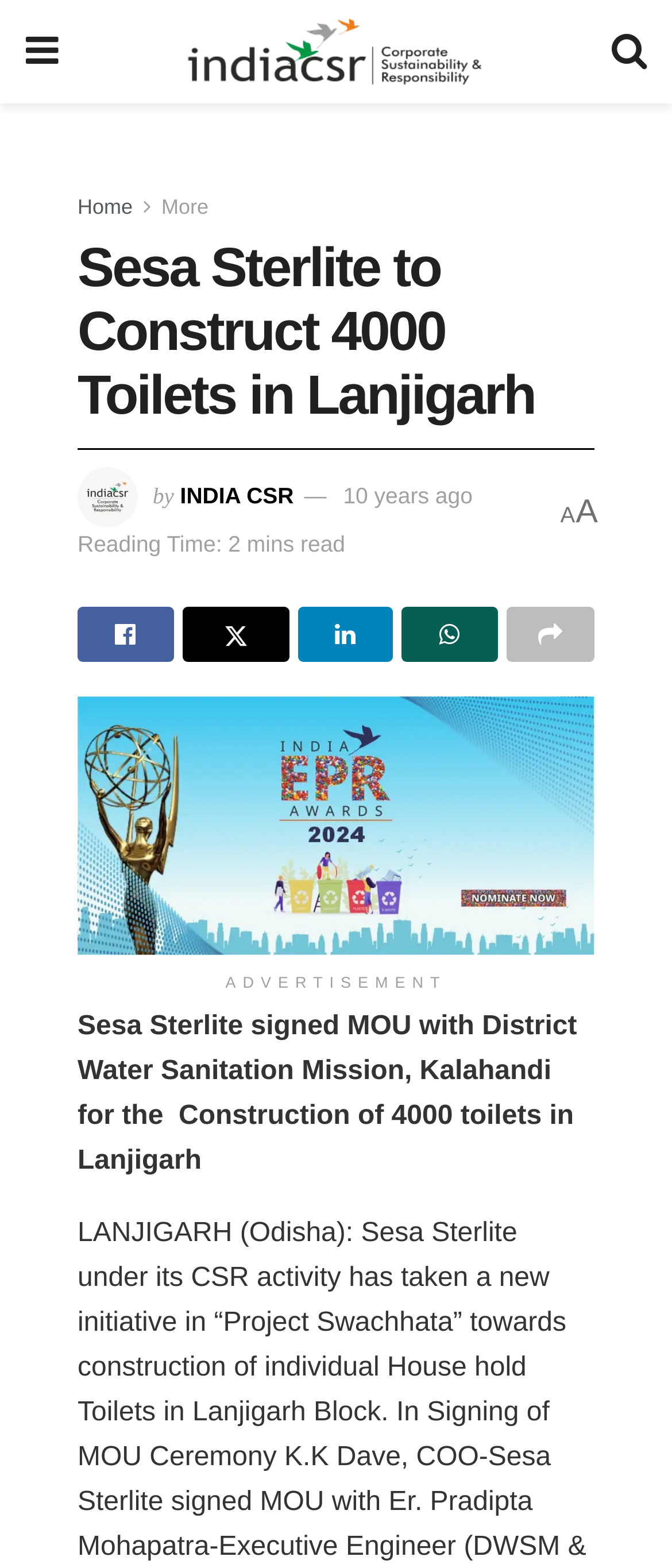Please provide a one-word or phrase answer to the question: 
What is the name of the mission involved in the toilet construction project?

District Water Sanitation Mission